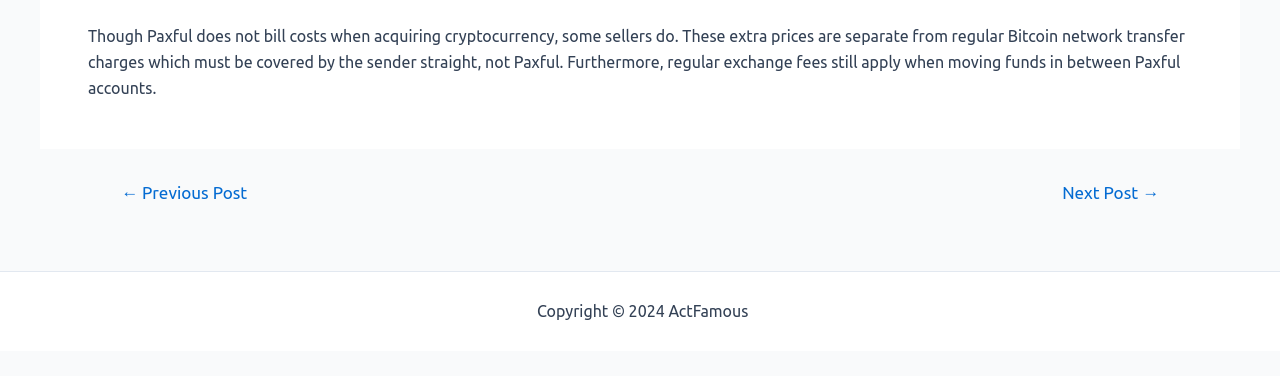Identify the bounding box of the HTML element described as: "← Previous Post".

[0.074, 0.49, 0.213, 0.535]